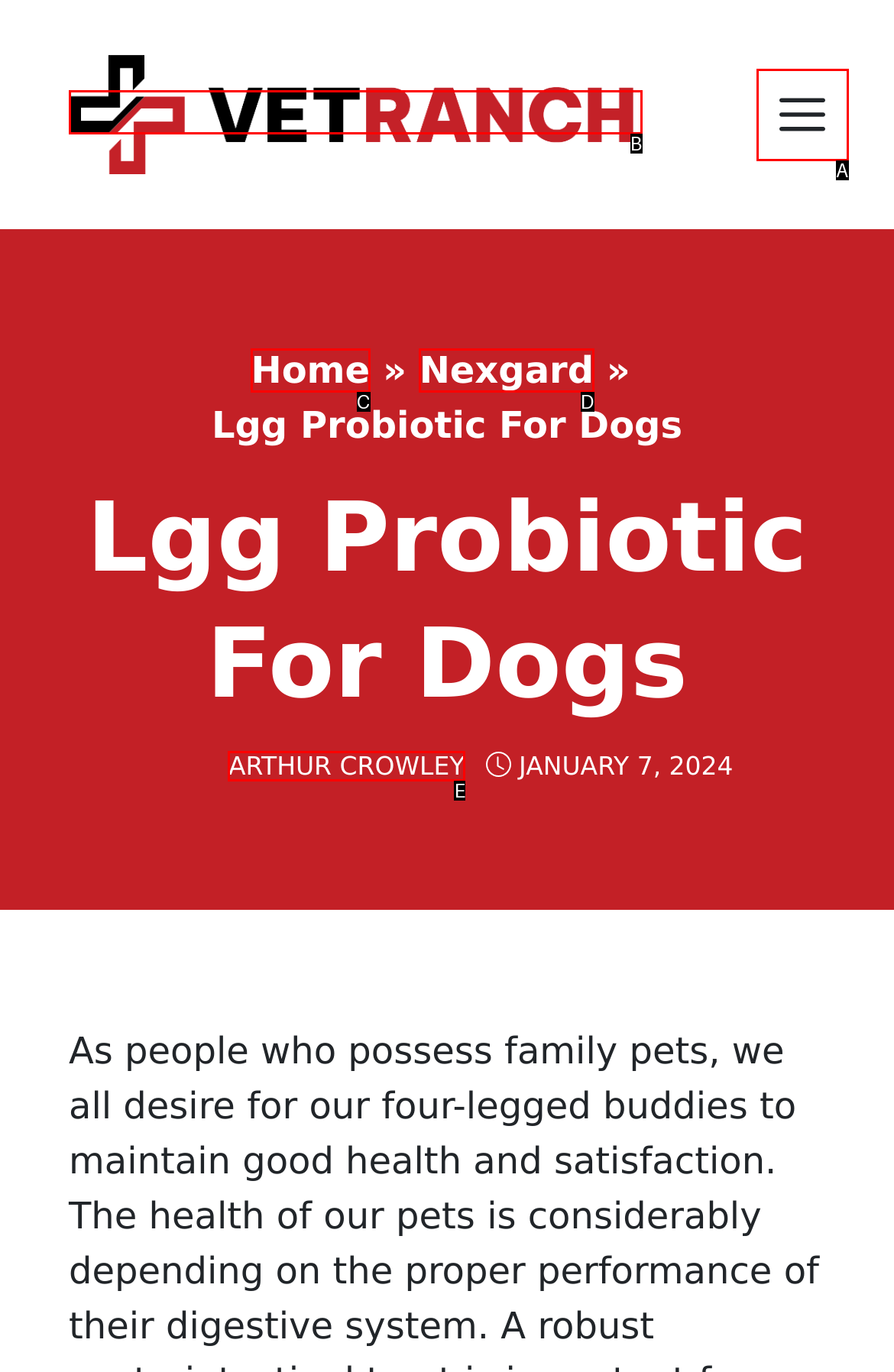Select the letter that corresponds to the UI element described as: Menu
Answer by providing the letter from the given choices.

A